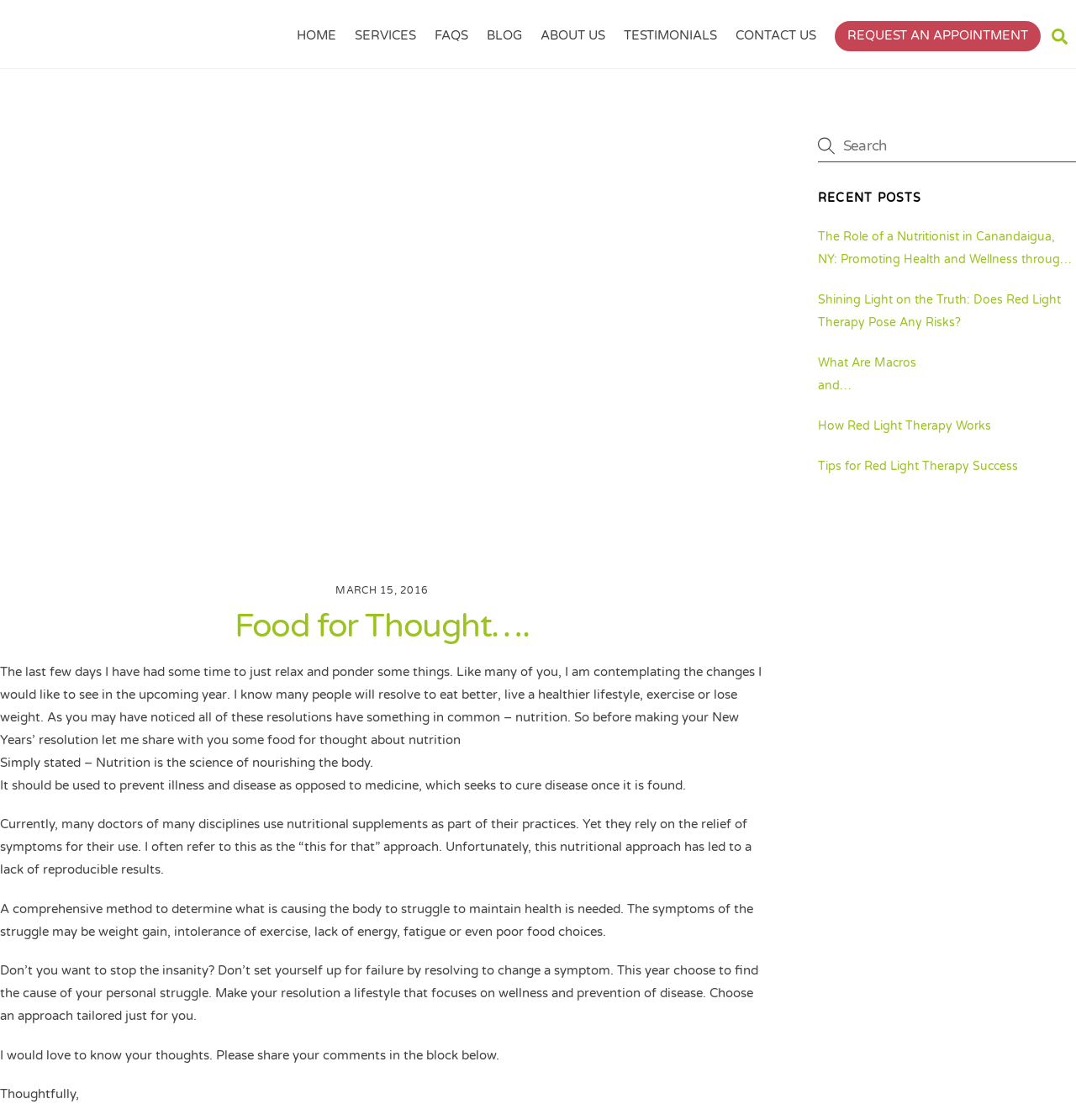How many navigation links are at the top of the webpage?
Look at the image and provide a detailed response to the question.

The navigation links are located at the top of the webpage and include 'HOME', 'SERVICES', 'FAQS', 'BLOG', 'ABOUT US', 'TESTIMONIALS', 'CONTACT US', and 'REQUEST AN APPOINTMENT'.